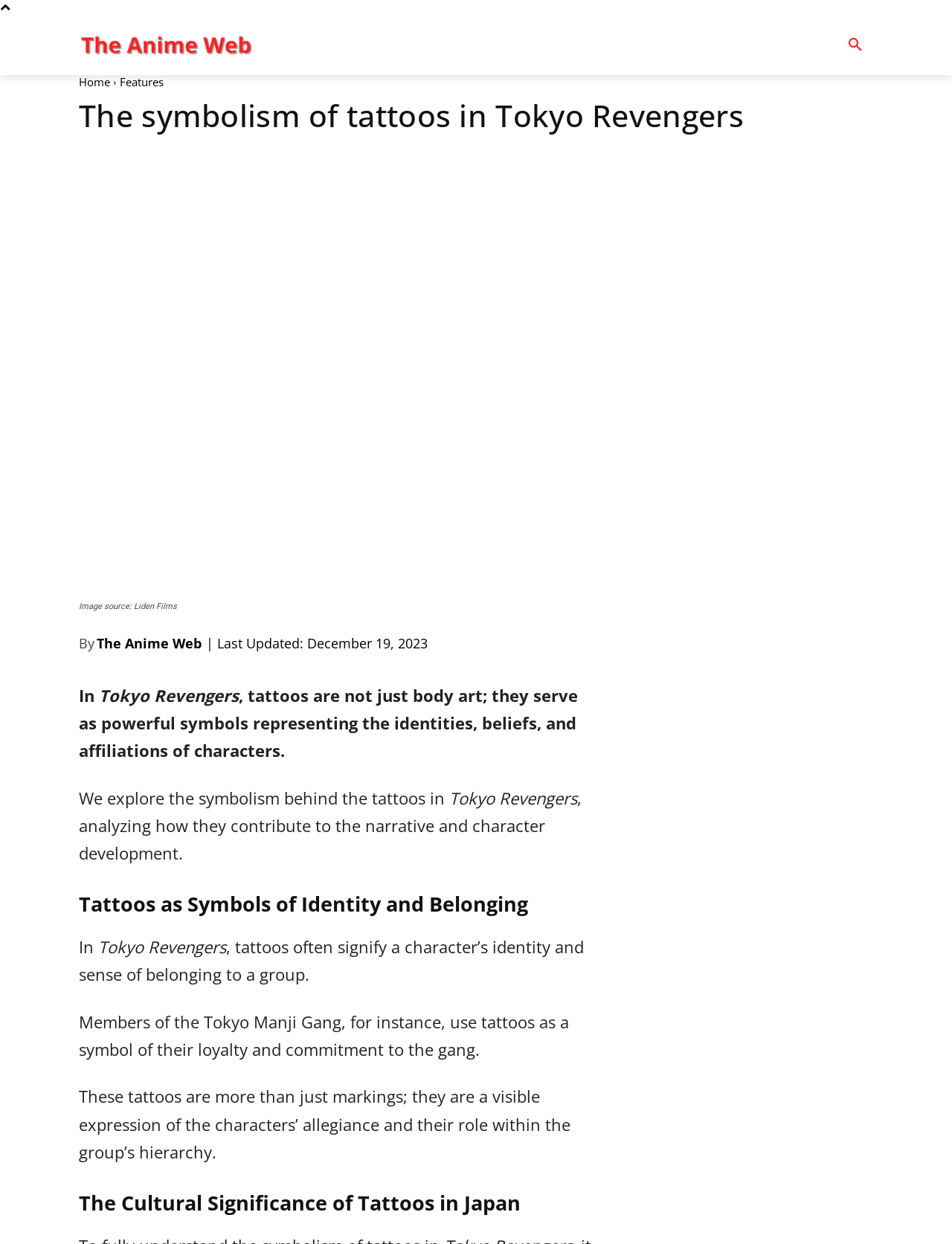Find the bounding box coordinates for the element that must be clicked to complete the instruction: "Check the NEWS section". The coordinates should be four float numbers between 0 and 1, indicated as [left, top, right, bottom].

[0.583, 0.013, 0.637, 0.06]